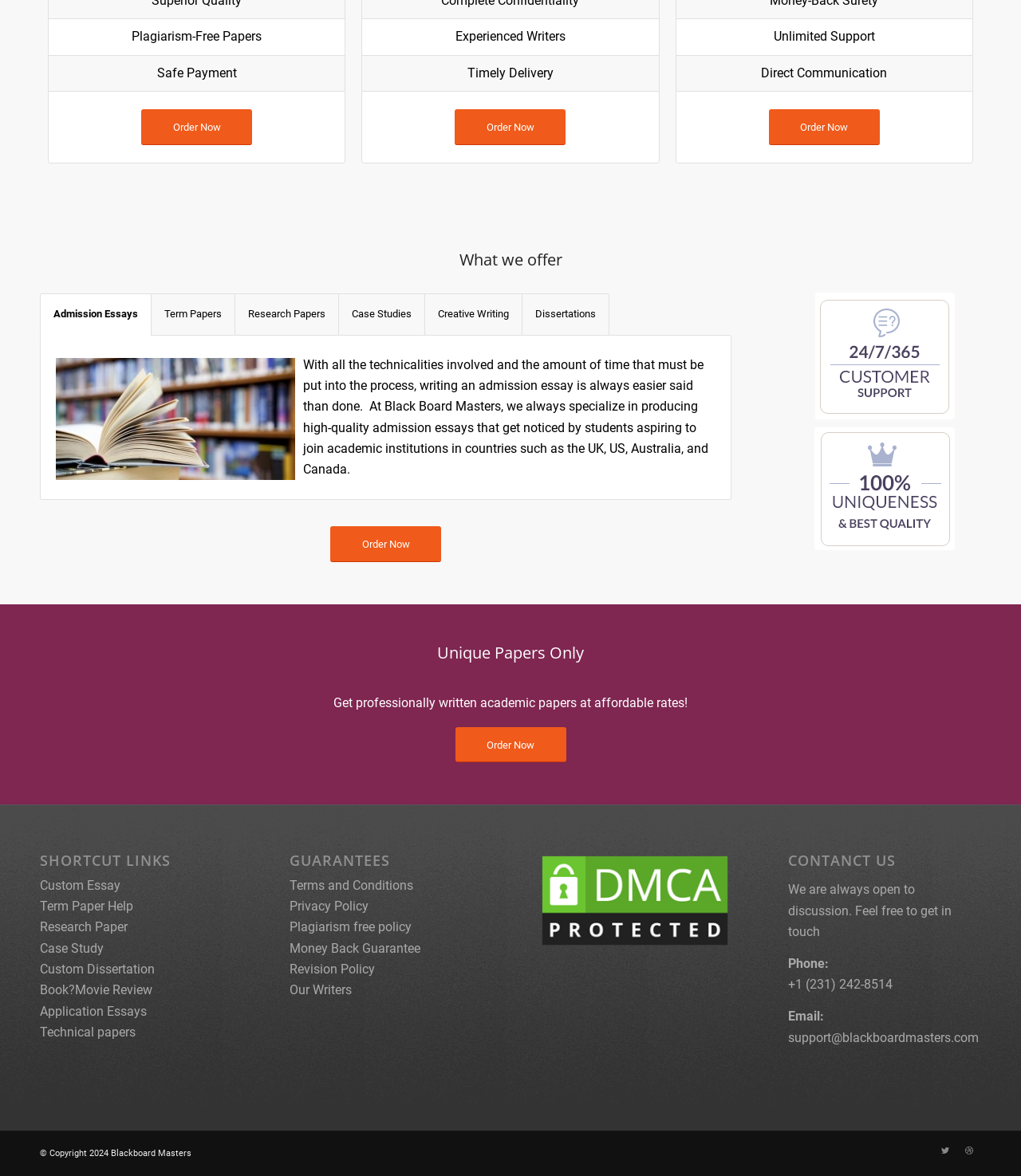Give a one-word or short phrase answer to this question: 
What is the main service offered by Blackboard Masters?

Academic papers